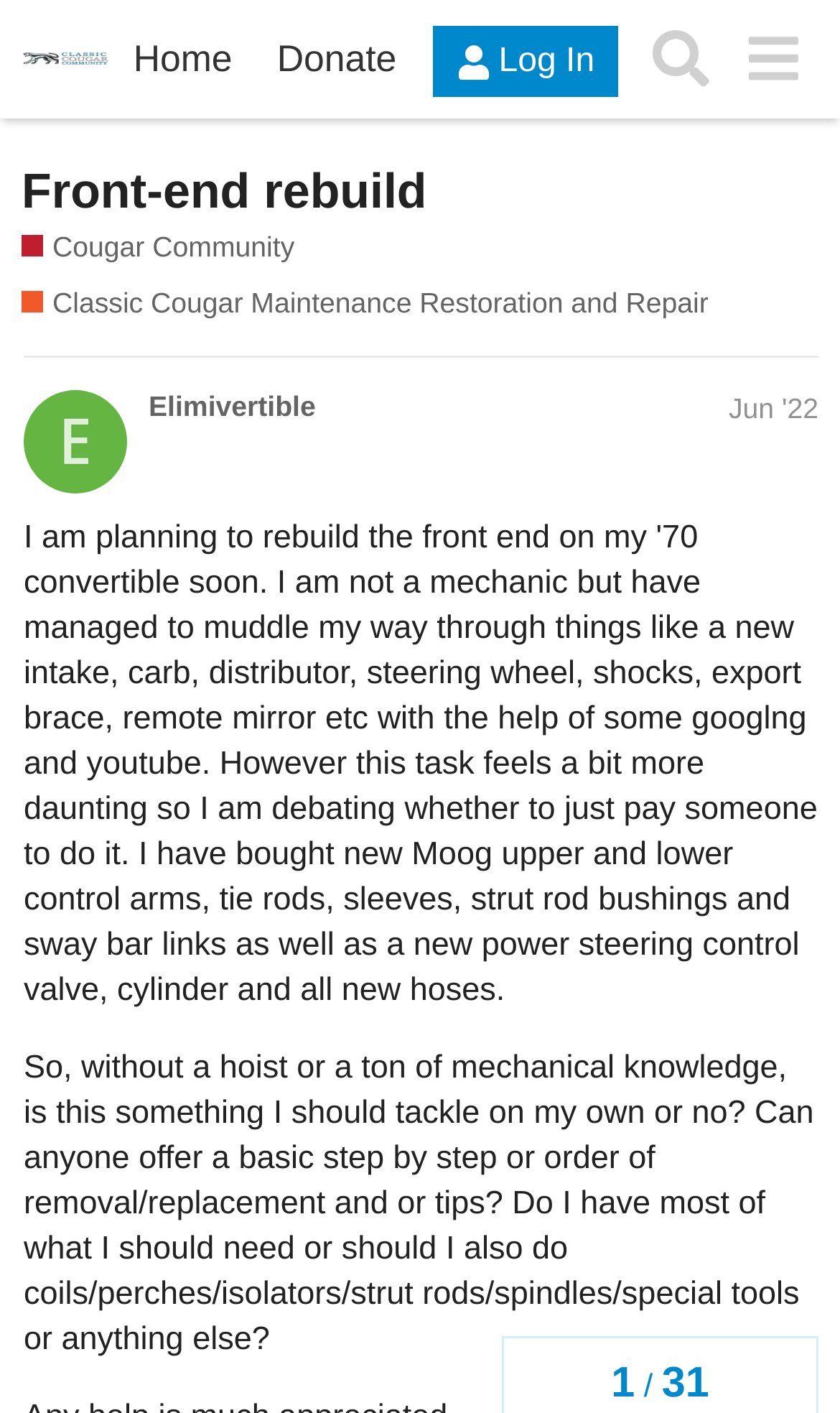Determine the bounding box coordinates of the area to click in order to meet this instruction: "View the 'Front-end rebuild' thread".

[0.026, 0.114, 0.508, 0.154]